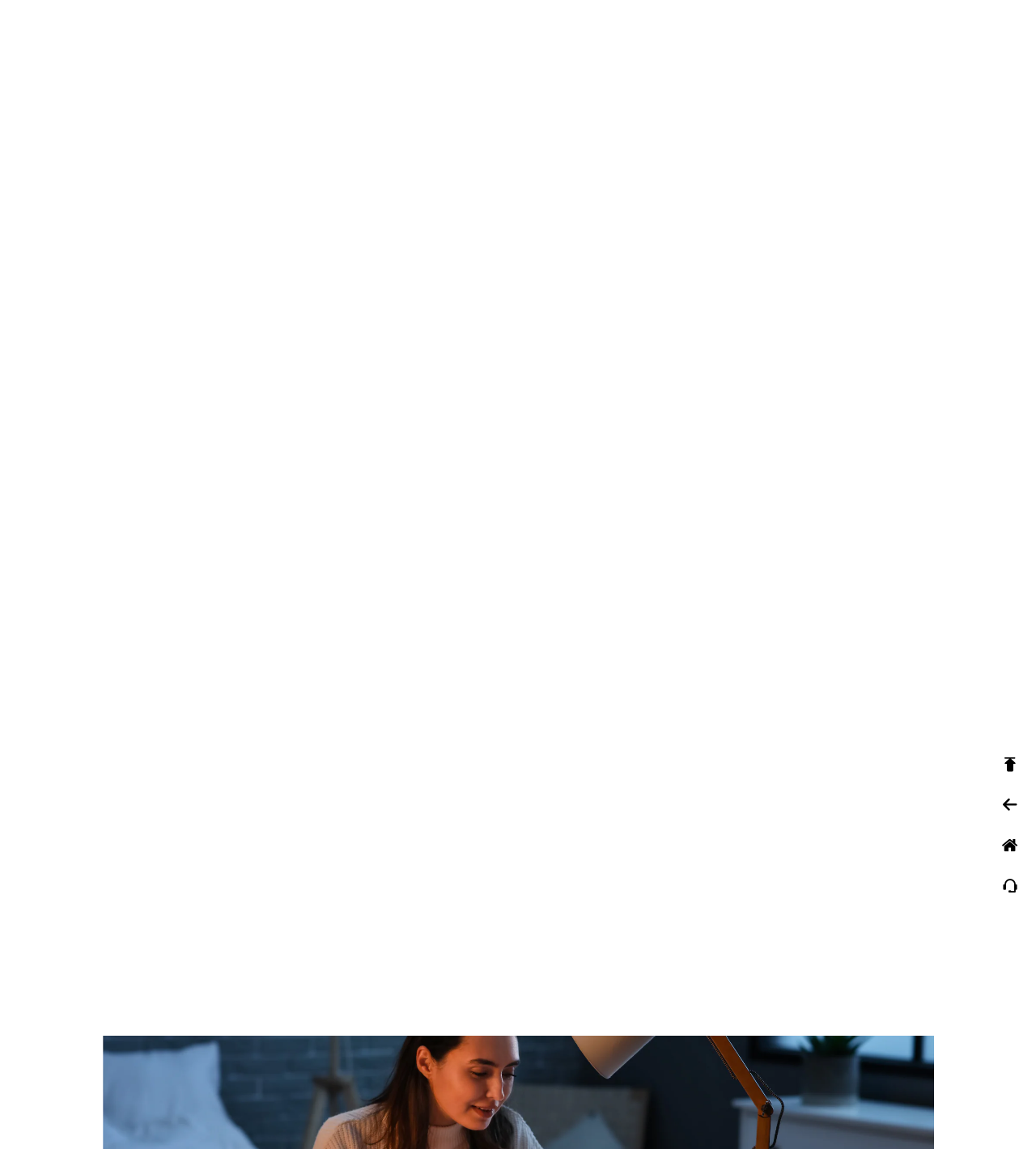Explain in detail what you observe on this webpage.

The webpage is an article titled "Why Haven’t I Heard of Brown Outs? Here is What I Learned" with a publication date of February 10, 2023. At the top, there is a "Skip to content" link. Below the title, the author shares their personal experience of discovering the concept of brown outs and their initial confusion about what it means.

The main content of the article is divided into sections, with headings that guide the reader through the topic. The first section, "What the Heck is a “Brown Out”?", provides an explanation of what brown outs are, stating that they are a partial voltage outage intentionally carried out by utility companies to prevent blackouts. The text explains that this partial outage reduces voltage by 10-25% for a short period, and is a common occurrence.

Throughout the article, the text is arranged in a single column, with headings and paragraphs flowing from top to bottom. The author's writing style is conversational, with a tone of curiosity and discovery.